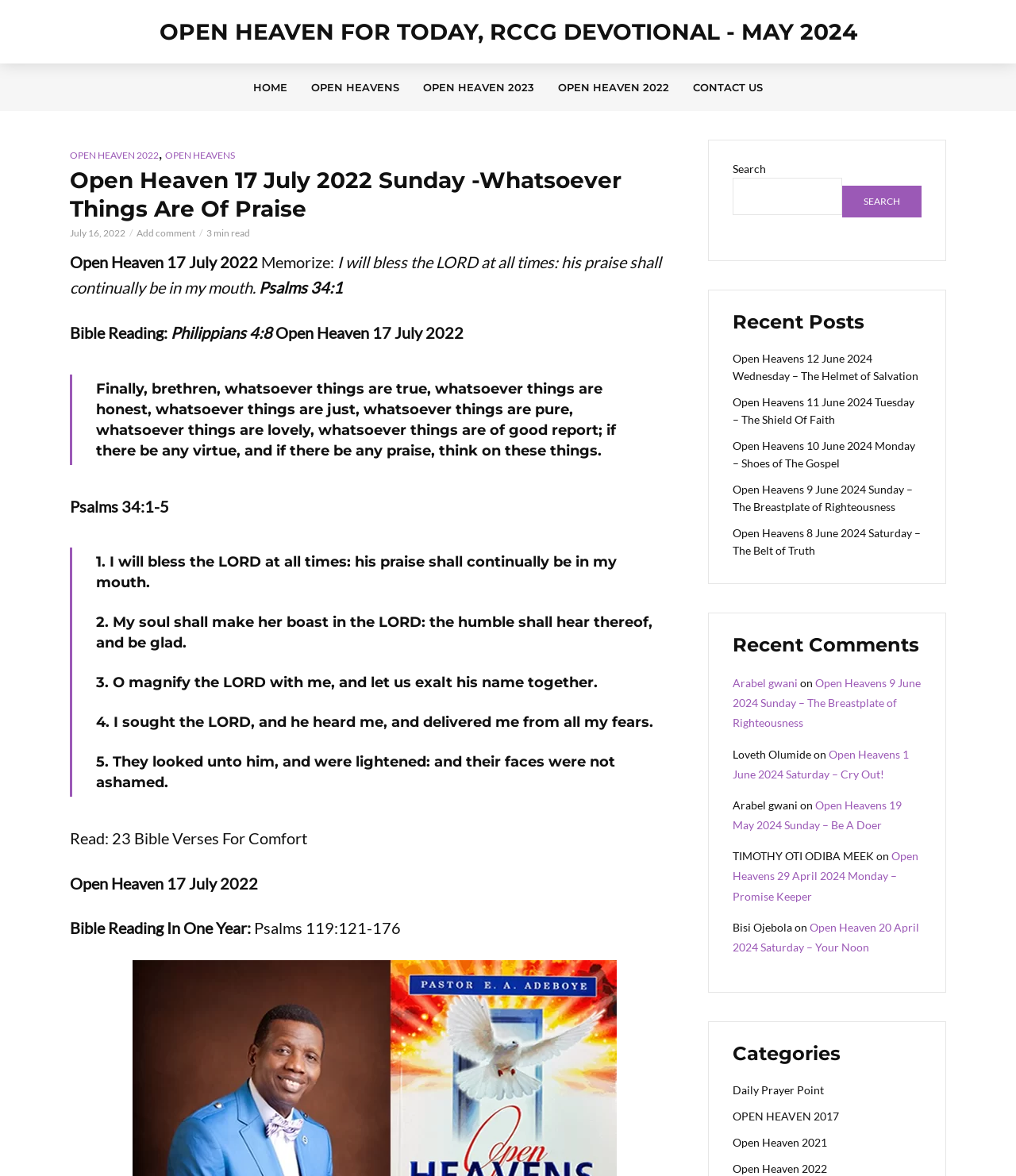Please determine the bounding box coordinates of the element to click on in order to accomplish the following task: "View recent posts". Ensure the coordinates are four float numbers ranging from 0 to 1, i.e., [left, top, right, bottom].

[0.721, 0.264, 0.907, 0.284]